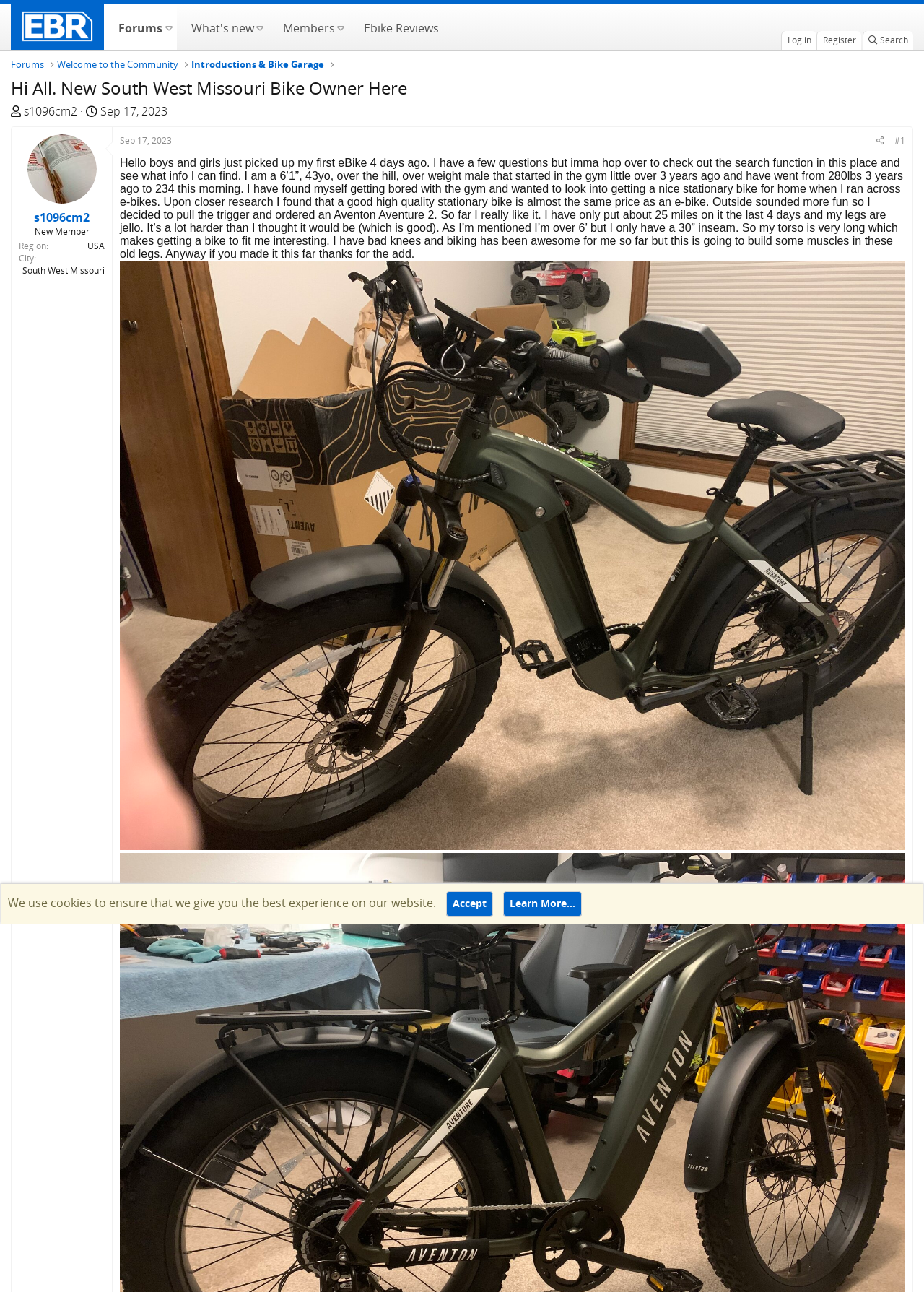Give the bounding box coordinates for this UI element: "Sep 17, 2023". The coordinates should be four float numbers between 0 and 1, arranged as [left, top, right, bottom].

[0.13, 0.104, 0.186, 0.113]